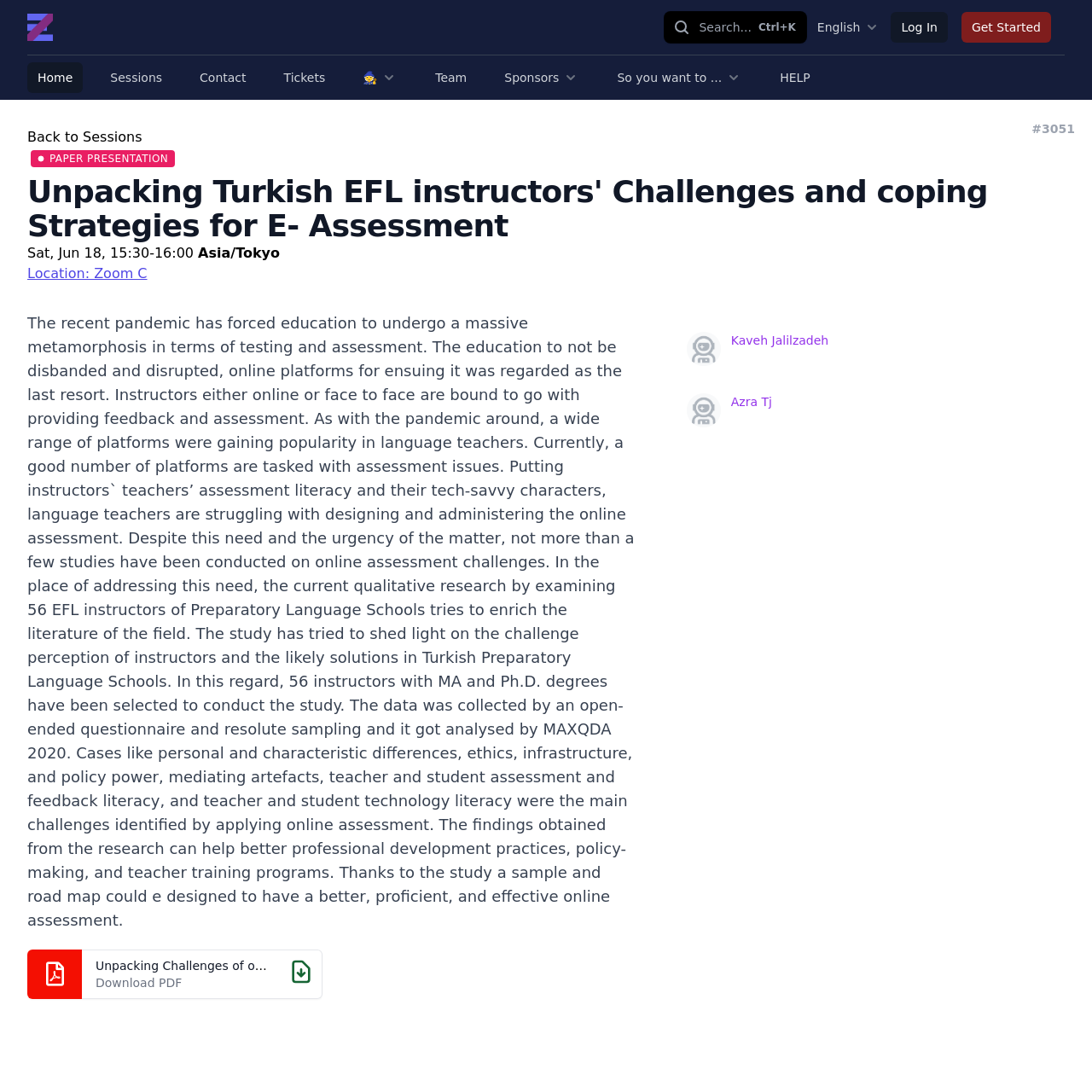Construct a thorough caption encompassing all aspects of the webpage.

The webpage is titled "Edzil.la" and has a prominent logo at the top left corner. Below the logo, there is a search bar and a language selection button labeled "English". To the right of the language selection button, there are two links: "Log In" and "Get Started".

The main navigation menu is located below the search bar and language selection button. It consists of several links, including "Home", "Sessions", "Contact", "Tickets", "Team", and "HELP". There are also three buttons with icons: 🧙, "Sponsors", and "So you want to...".

The main content of the webpage is divided into two sections. The first section has a heading "PAPER PRESENTATION" and contains a link with the same title. Below the heading, there is a paragraph of text describing a research paper titled "Unpacking Turkish EFL instructors' Challenges and coping Strategies for E- Assessment". The text is quite long and discusses the challenges of online assessment in language teaching.

To the right of the text, there is a section with information about the presentation, including the date, time, and location. There are also links to download a PDF file and to view more information about the presentation.

Below the presentation information, there are two images and links to the authors' profiles: Kaveh Jalilzadeh and Azra Tj.